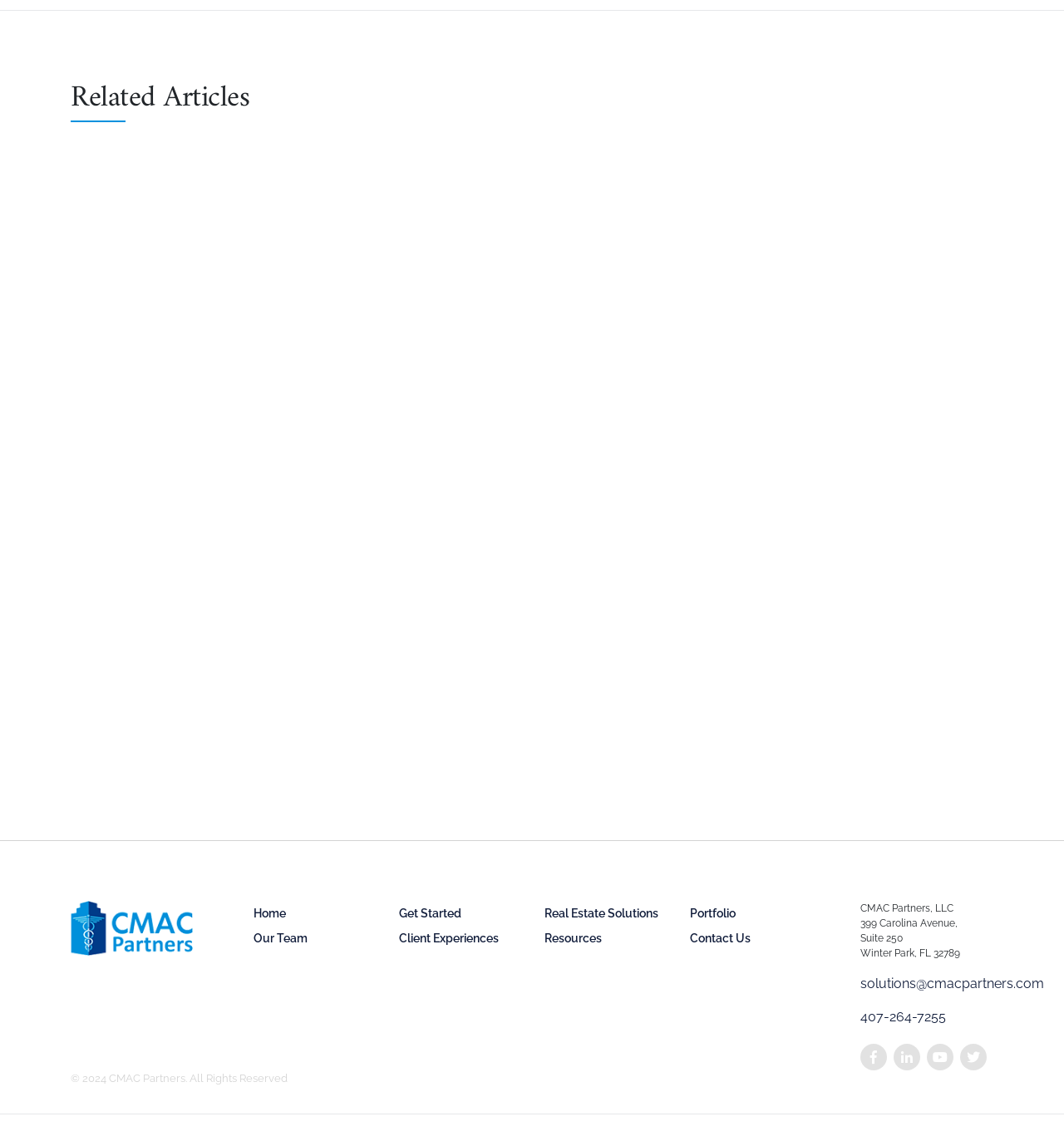Find the bounding box coordinates for the area that must be clicked to perform this action: "Click on the 'Related Articles' heading".

[0.066, 0.074, 0.934, 0.1]